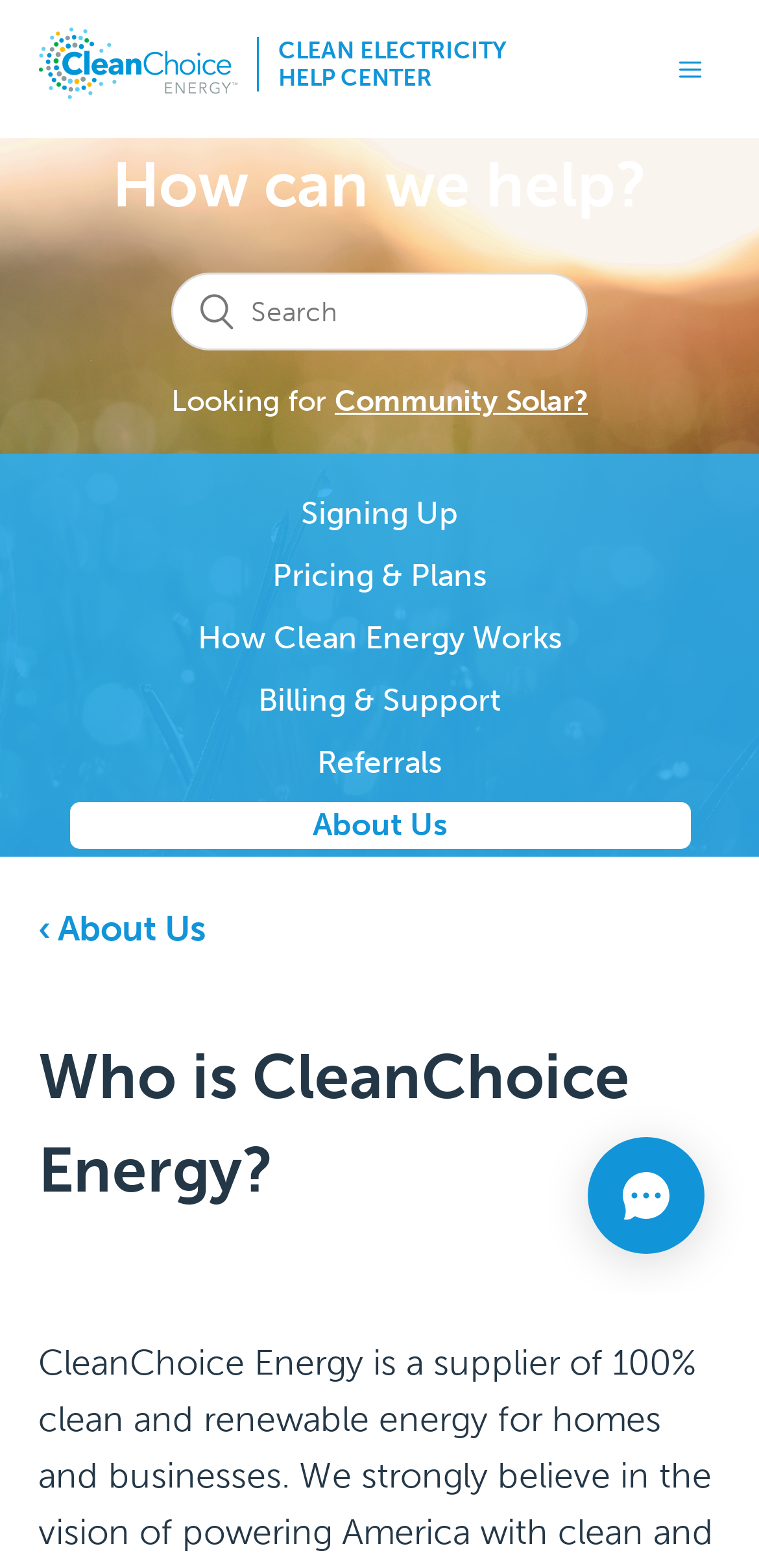Look at the image and write a detailed answer to the question: 
What is the function of the search box?

I inferred the function of the search box by its location and the text 'Looking for' next to it, which suggests that it is used to search for information. The search box is likely to be used to find specific topics or answers within the help center.